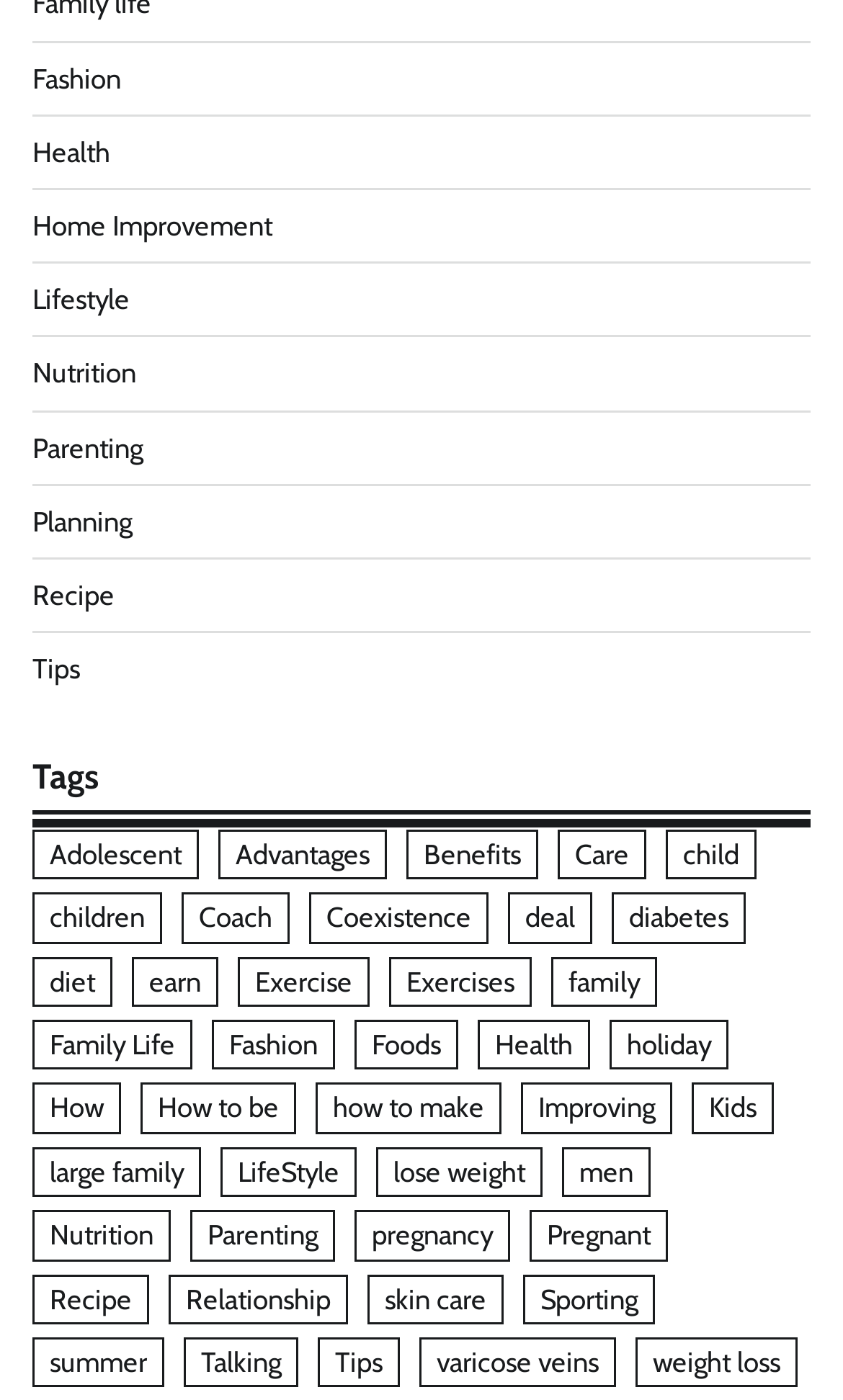Reply to the question below using a single word or brief phrase:
What is the topic of the link with the most items on this webpage?

Parenting